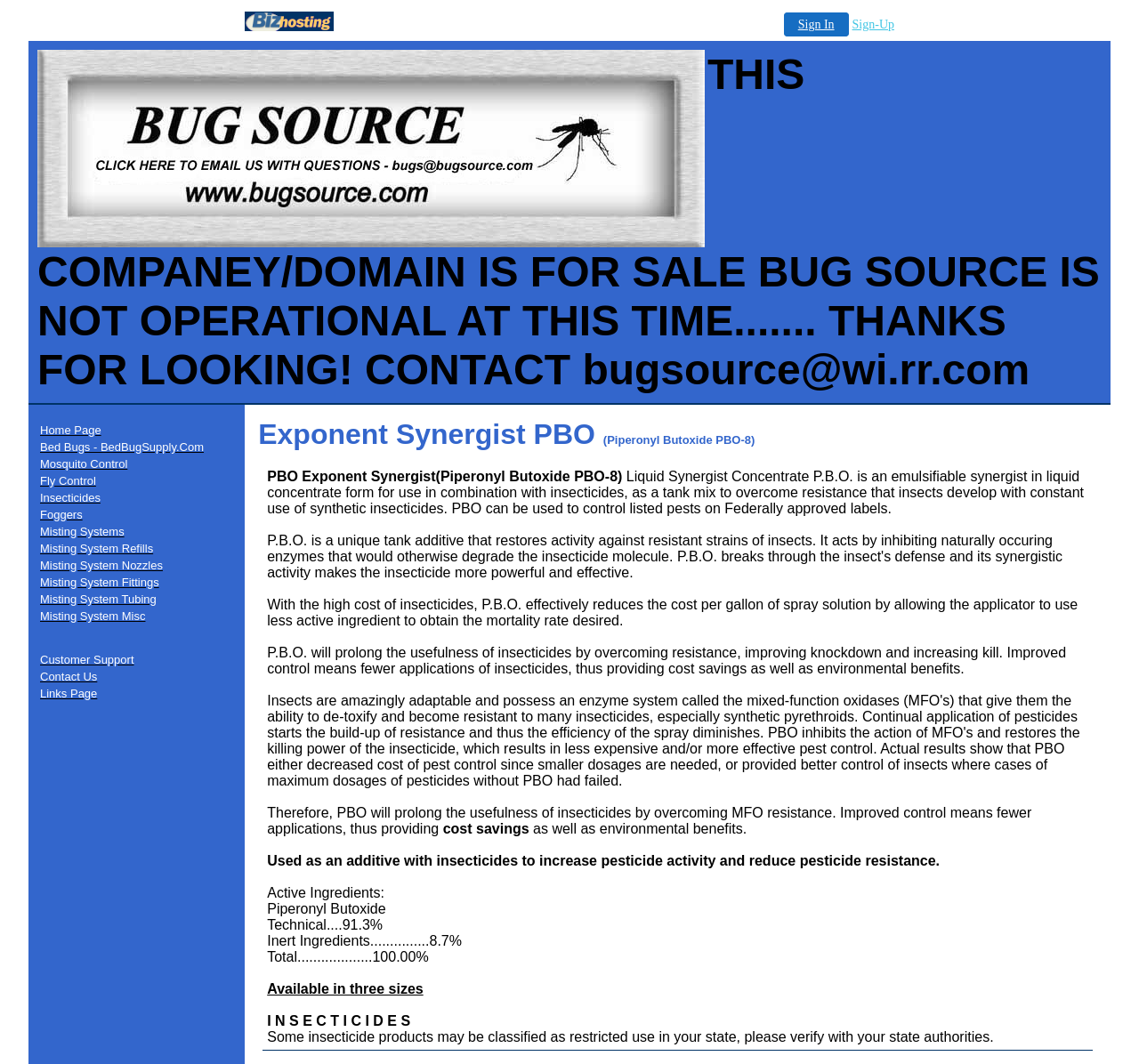Provide the bounding box for the UI element matching this description: "Misting System Misc".

[0.035, 0.571, 0.128, 0.585]